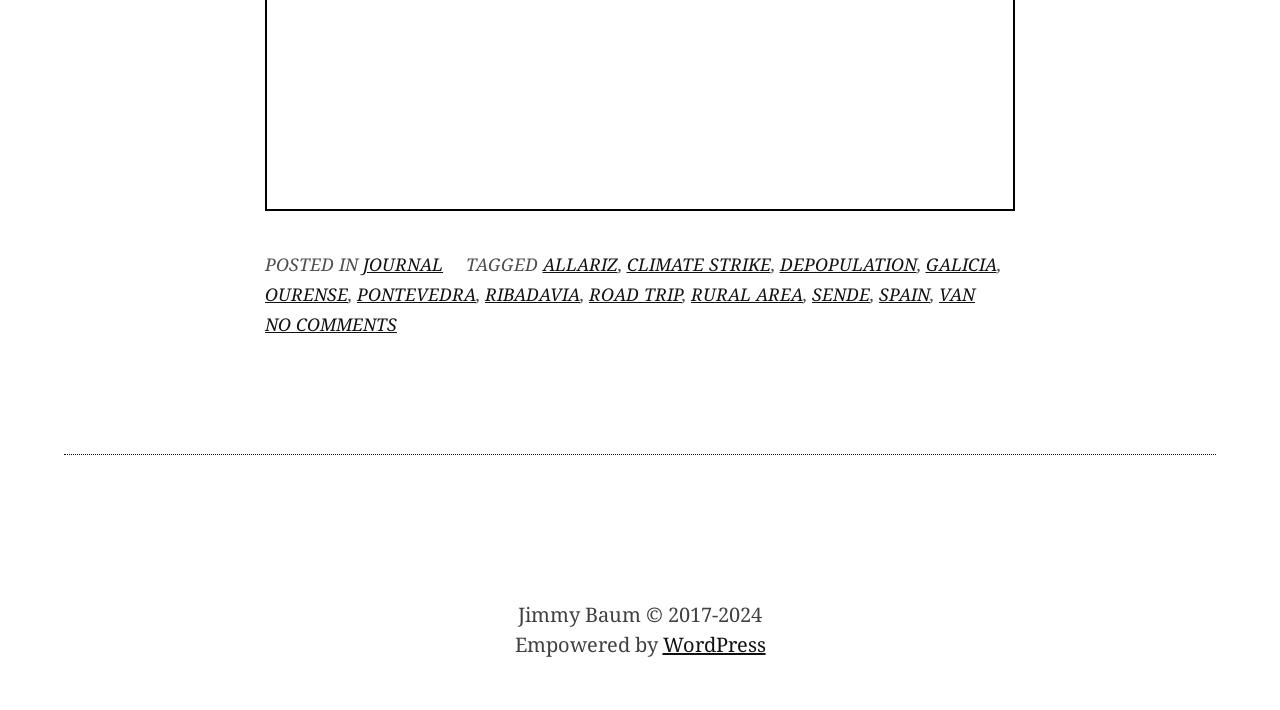Carefully examine the image and provide an in-depth answer to the question: Who is the author of the webpage?

The author of the webpage can be determined by looking at the content info section of the webpage, where it says 'Jimmy Baum © 2017-2024', indicating that Jimmy Baum is the author of the webpage.